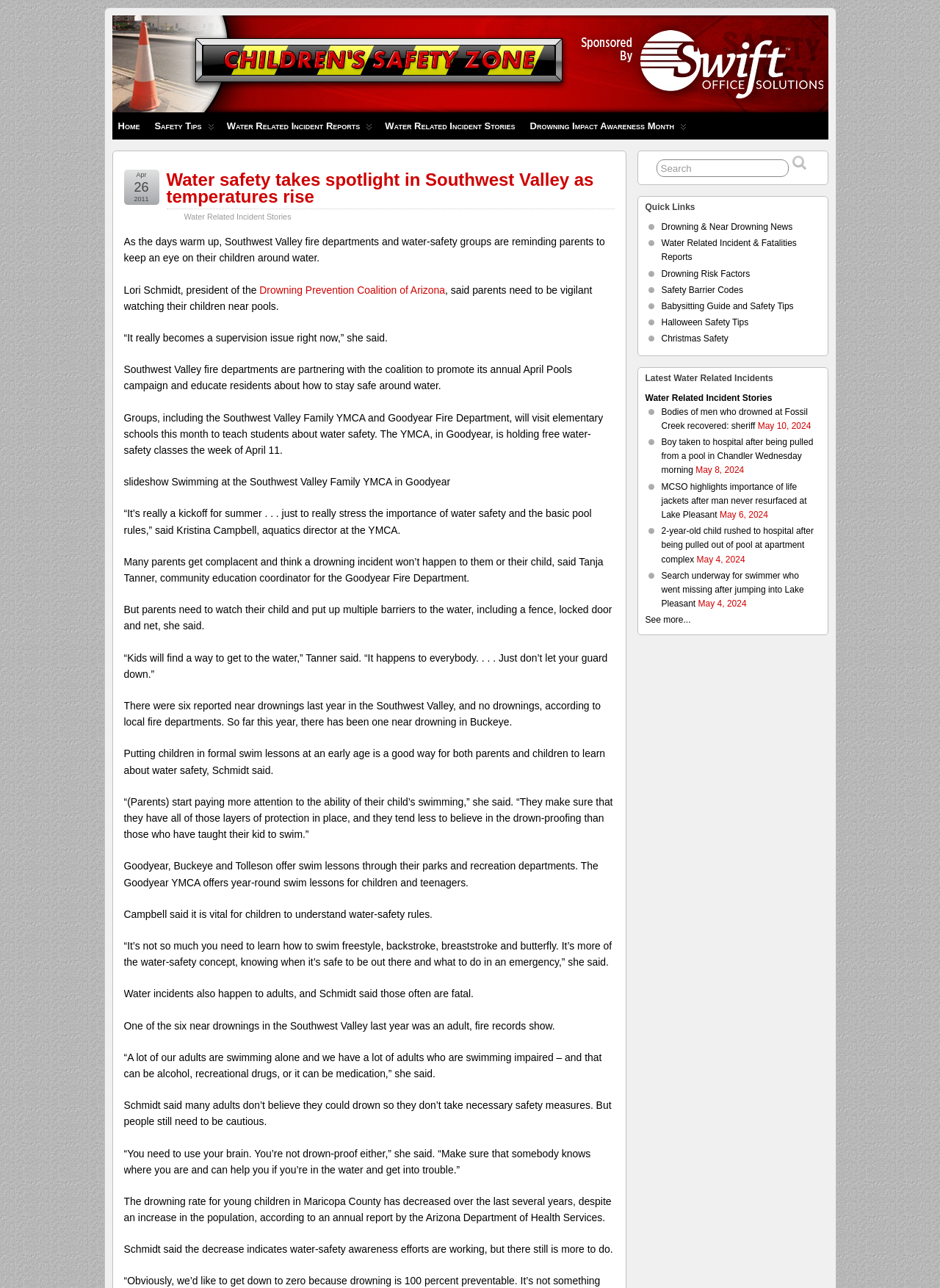Provide the bounding box for the UI element matching this description: "Drowning & Near Drowning News".

[0.704, 0.172, 0.843, 0.18]